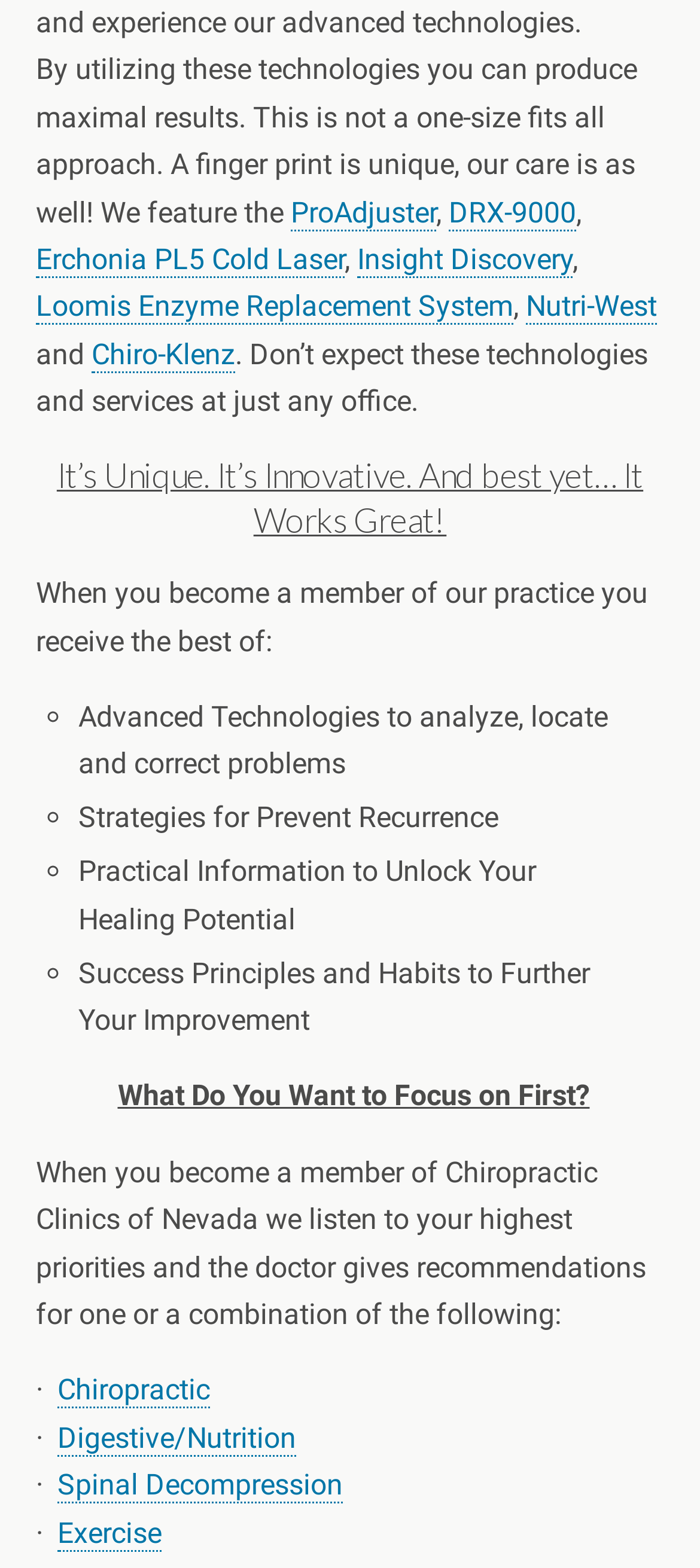Provide the bounding box coordinates for the UI element that is described by this text: "Spinal Decompression". The coordinates should be in the form of four float numbers between 0 and 1: [left, top, right, bottom].

[0.082, 0.936, 0.49, 0.959]